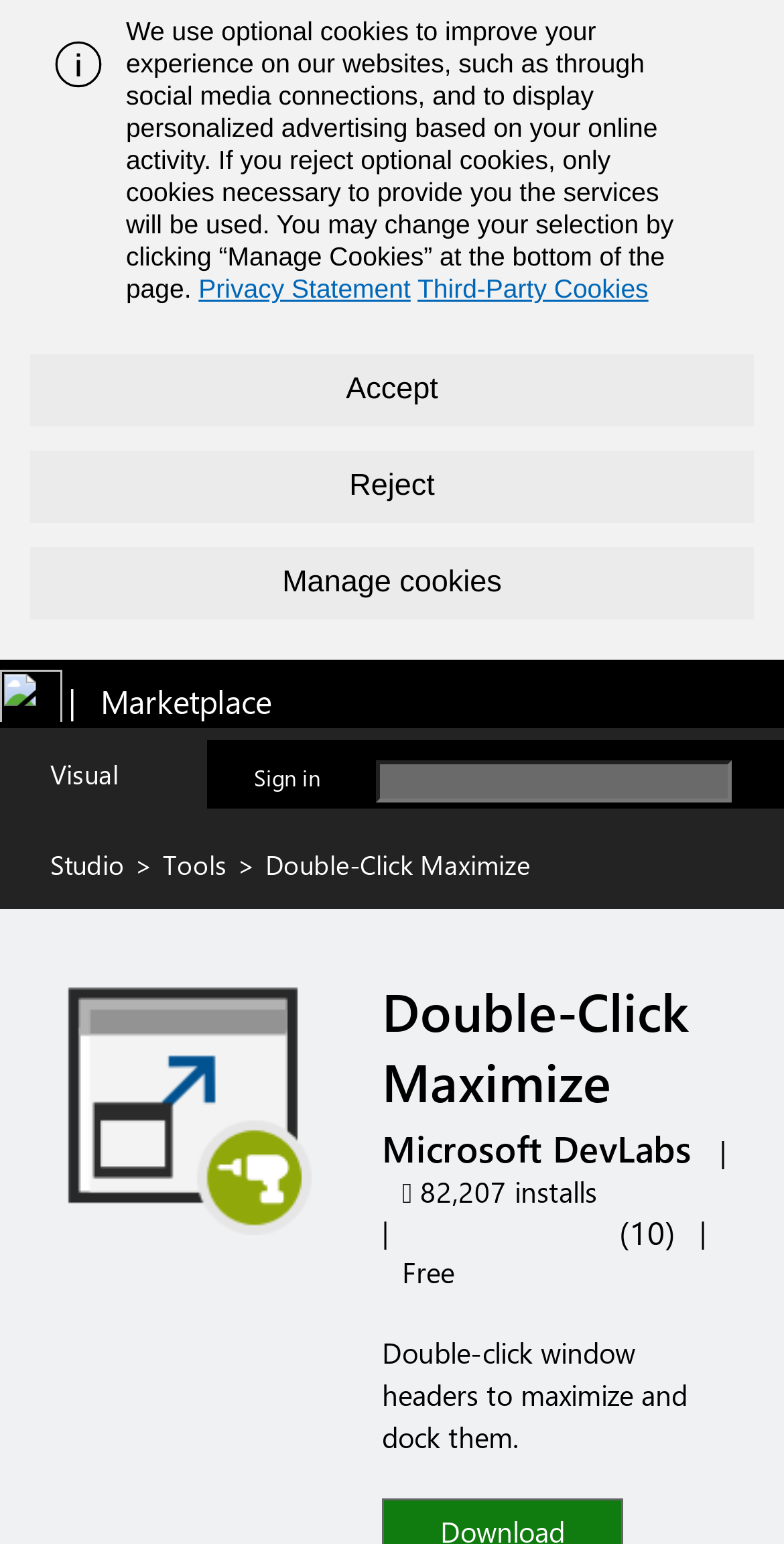From the element description: "aria-label="search"", extract the bounding box coordinates of the UI element. The coordinates should be expressed as four float numbers between 0 and 1, in the order [left, top, right, bottom].

[0.949, 0.492, 1.0, 0.518]